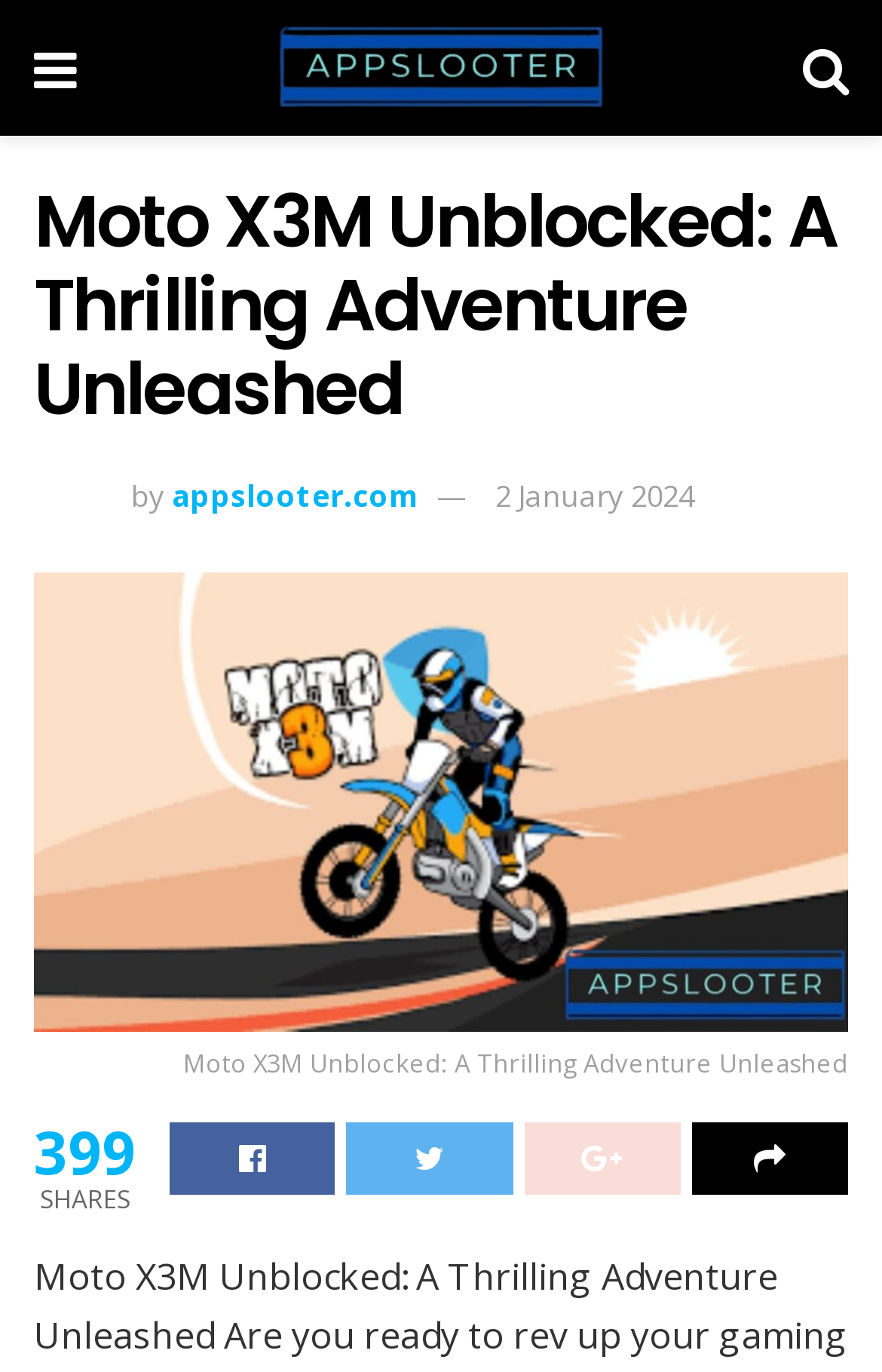Give a one-word or one-phrase response to the question: 
How many shares does the article have?

399